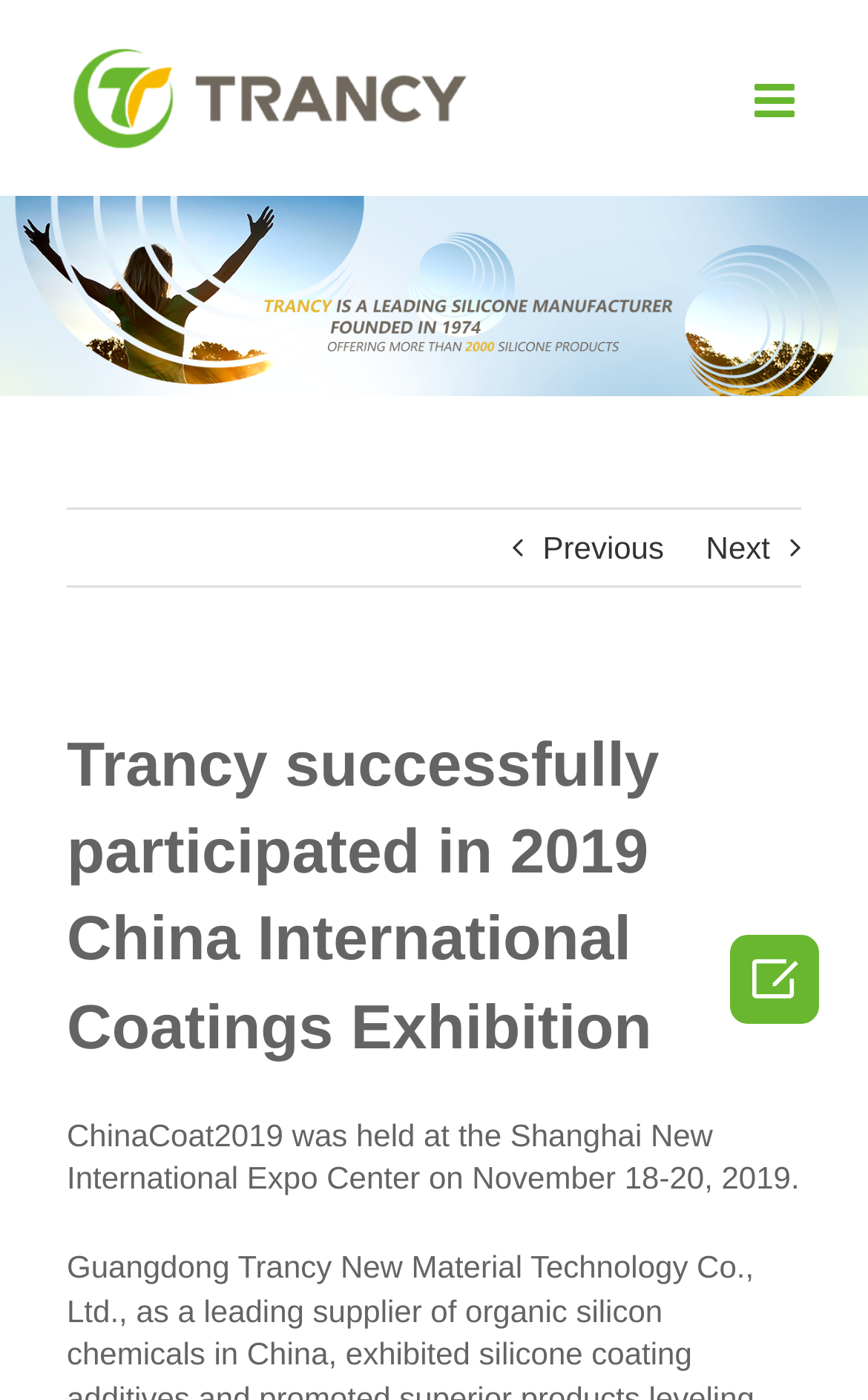Explain the webpage's design and content in an elaborate manner.

The webpage is about Trancy's participation in the 2019 China International Coatings Exhibition, ChinaCoat2019. At the top left corner, there is a TRANCY logo, which is also a link. To the right of the logo, there is a link to toggle the mobile menu. Below the logo, there are two links, "Previous" and "Next", which are likely navigation buttons.

The main content of the webpage is divided into two paragraphs. The first paragraph, located at the top center of the page, reads "Trancy successfully participated in 2019 China International Coatings Exhibition". The second paragraph, located below the first one, reads "ChinaCoat2019 was held at the Shanghai New International Expo Center on November 18-20, 2019." 

At the bottom right corner of the page, there is an icon link, represented by a character "\ue6f6".